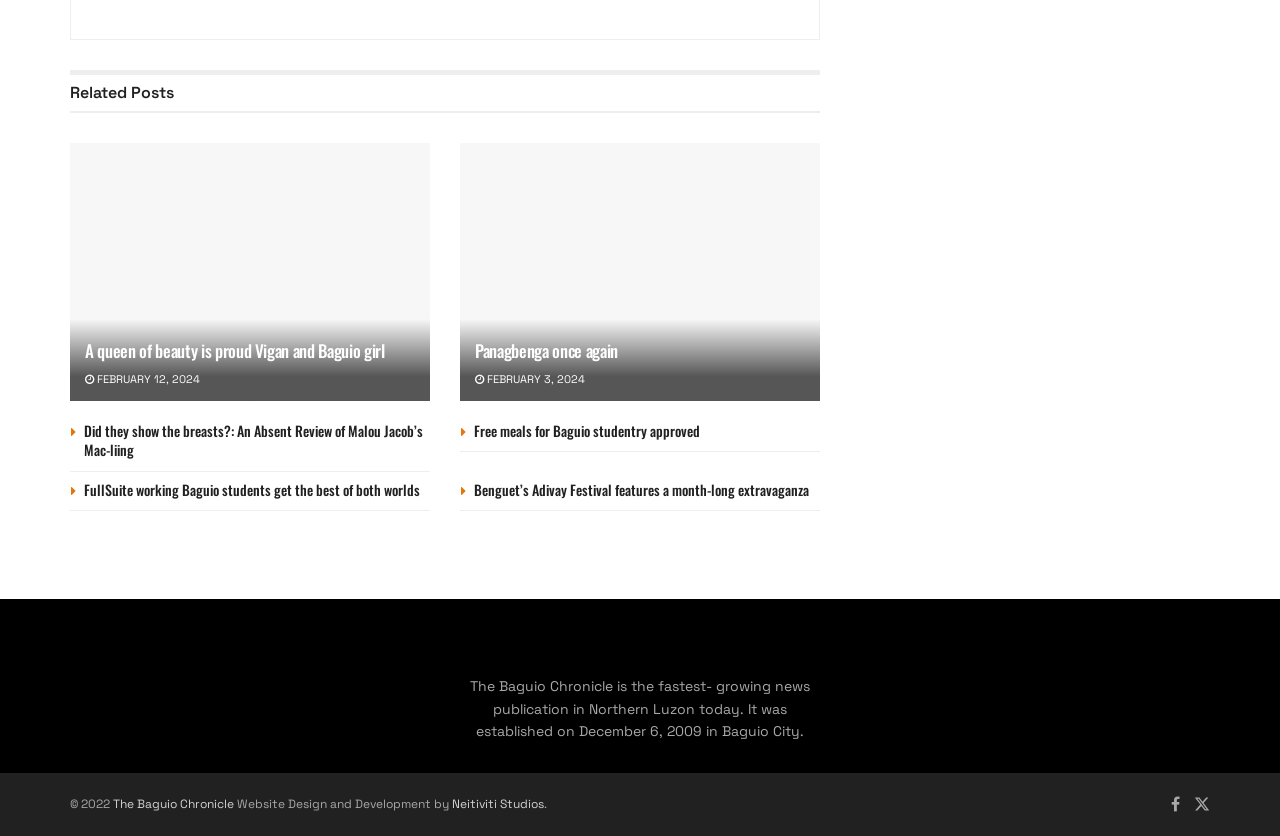Return the bounding box coordinates of the UI element that corresponds to this description: "alt="Baguio Chronicle"". The coordinates must be given as four float numbers in the range of 0 and 1, [left, top, right, bottom].

[0.055, 0.764, 0.336, 0.791]